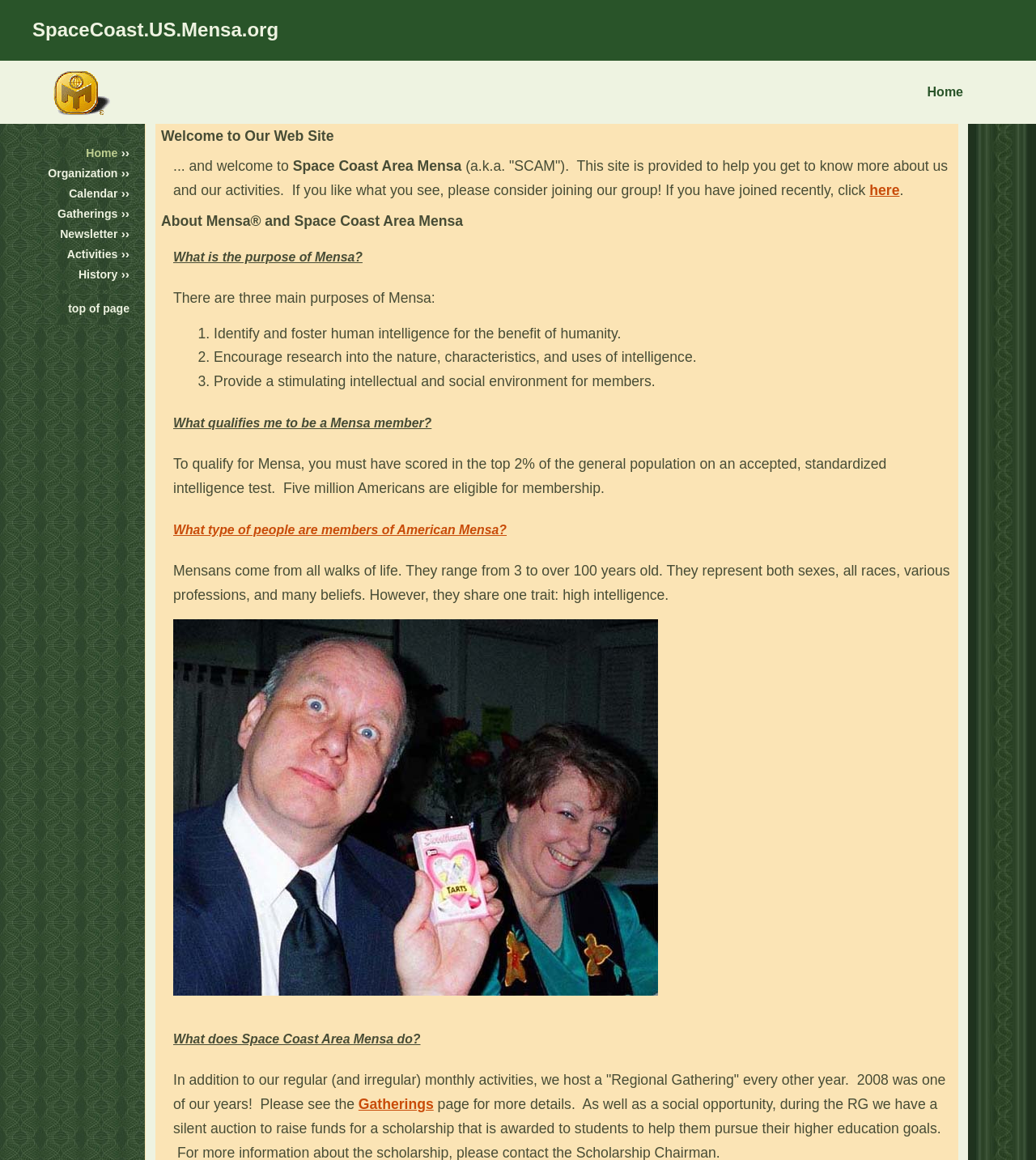Based on the element description: "27", identify the bounding box coordinates for this UI element. The coordinates must be four float numbers between 0 and 1, listed as [left, top, right, bottom].

None